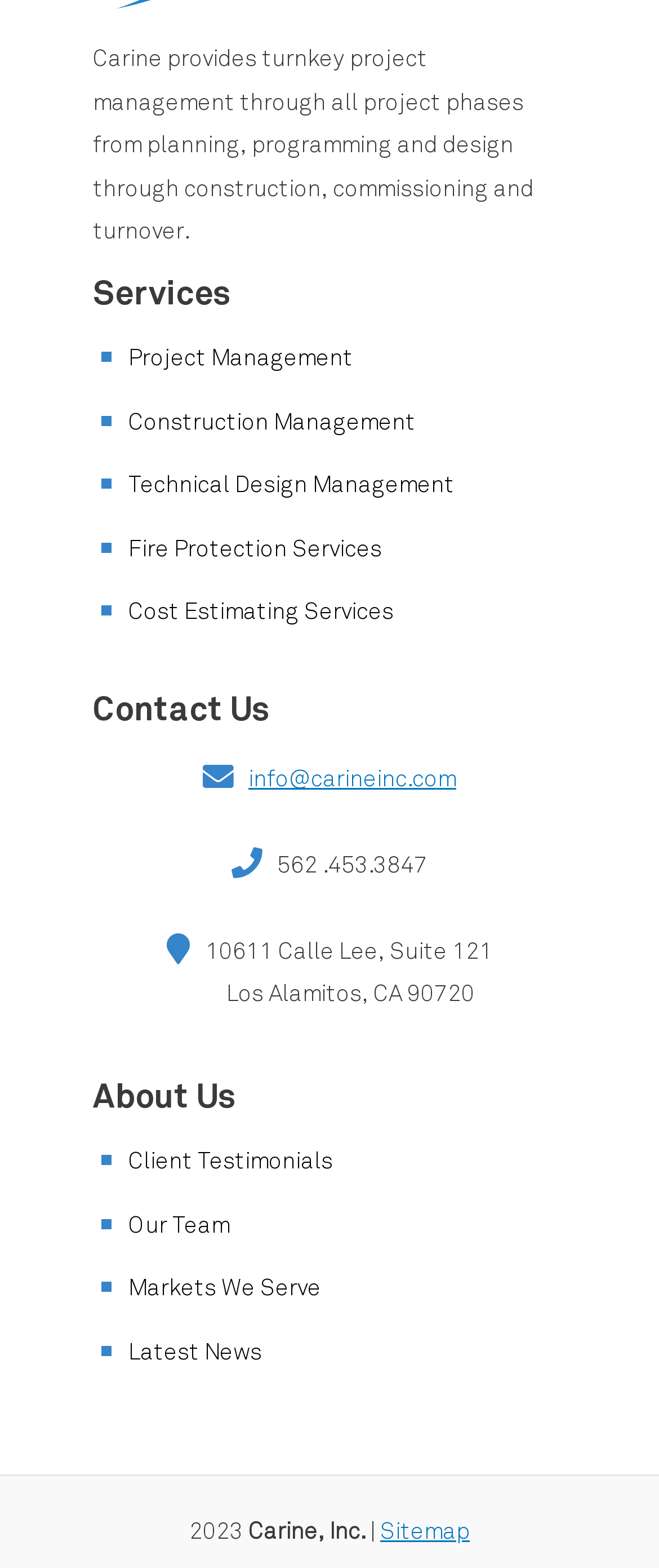Given the element description, predict the bounding box coordinates in the format (top-left x, top-left y, bottom-right x, bottom-right y), using floating point numbers between 0 and 1: The breeding female and litter:

None